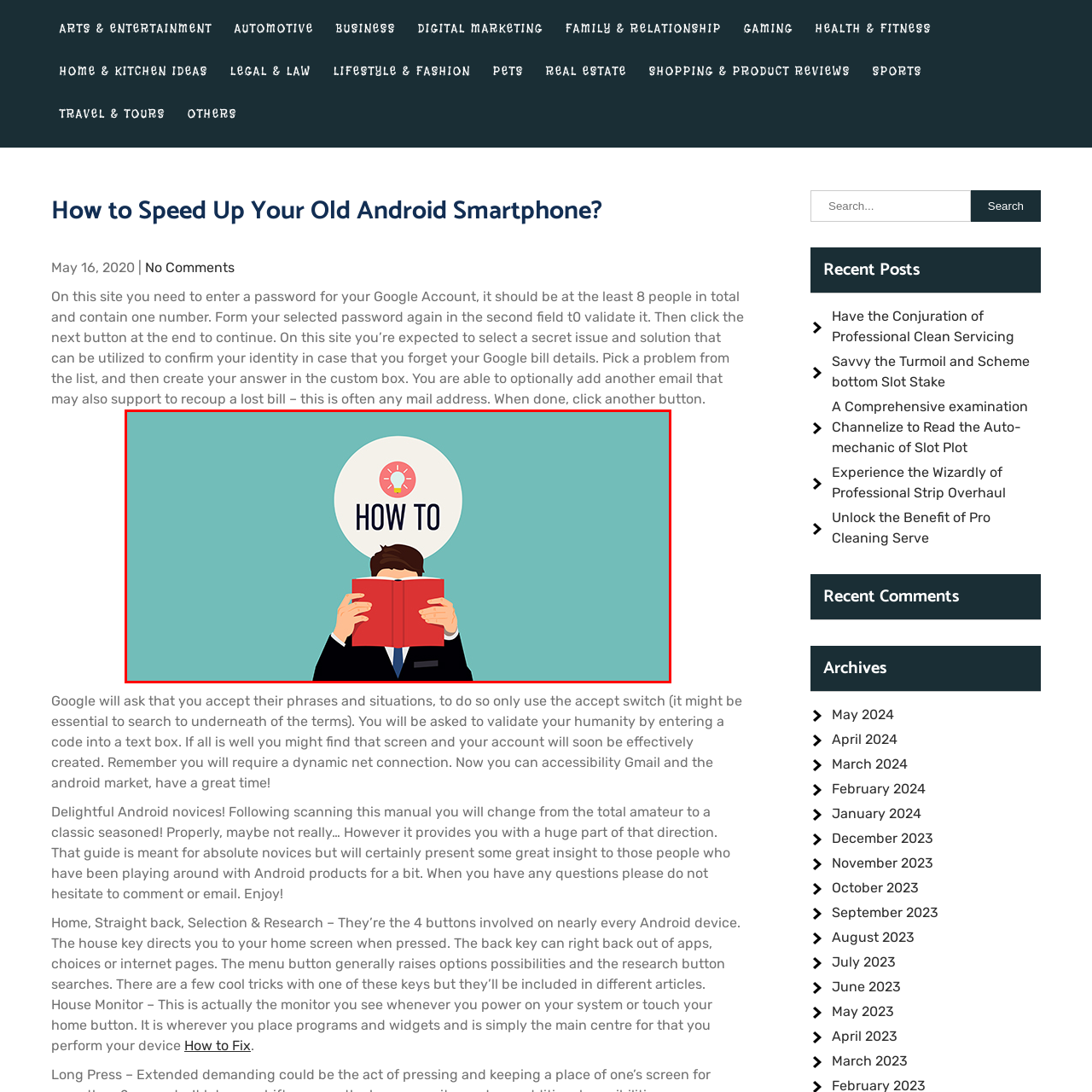Give a detailed description of the image area outlined by the red box.

The image features a stylized illustration of a man holding a red book in front of his face. He is dressed in a formal suit, suggesting a professional demeanor. Above him, a circular graphic displays the phrase "HOW TO" in bold letters, accompanied by an icon resembling a light bulb, symbolizing ideas or enlightenment. The background is a soft teal color, creating a calming contrast with the vibrant red of the book. This imagery communicates a focus on learning and acquiring knowledge, likely related to instructional content or guides. The overall theme is one of empowerment through education and guidance, fitting within the context of online business advice and how-to resources.